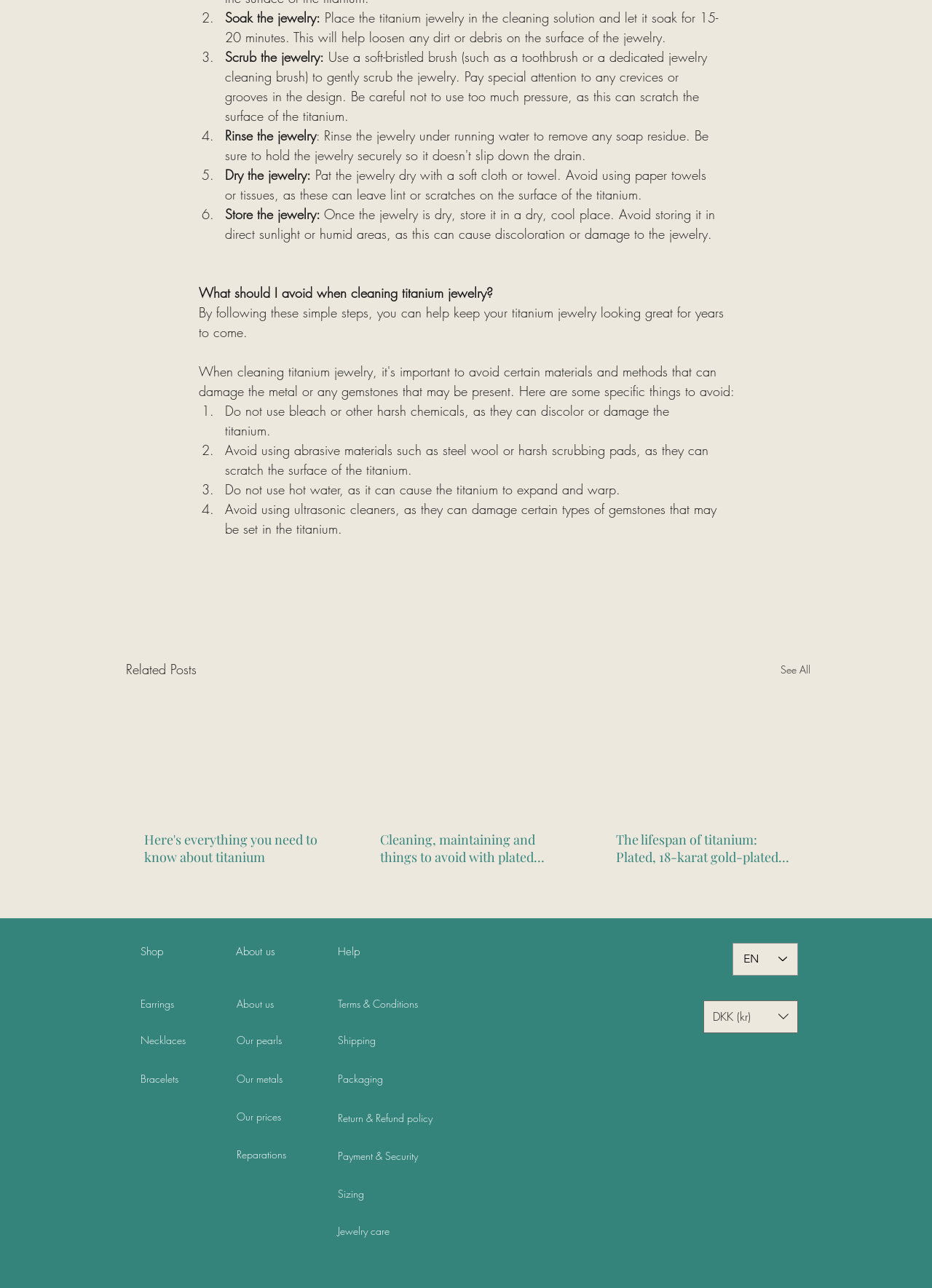Using the information in the image, give a comprehensive answer to the question: 
What is the first step to clean titanium jewelry?

The first step to clean titanium jewelry is to soak the jewelry in a cleaning solution for 15-20 minutes, as indicated in the instructions provided on the webpage.